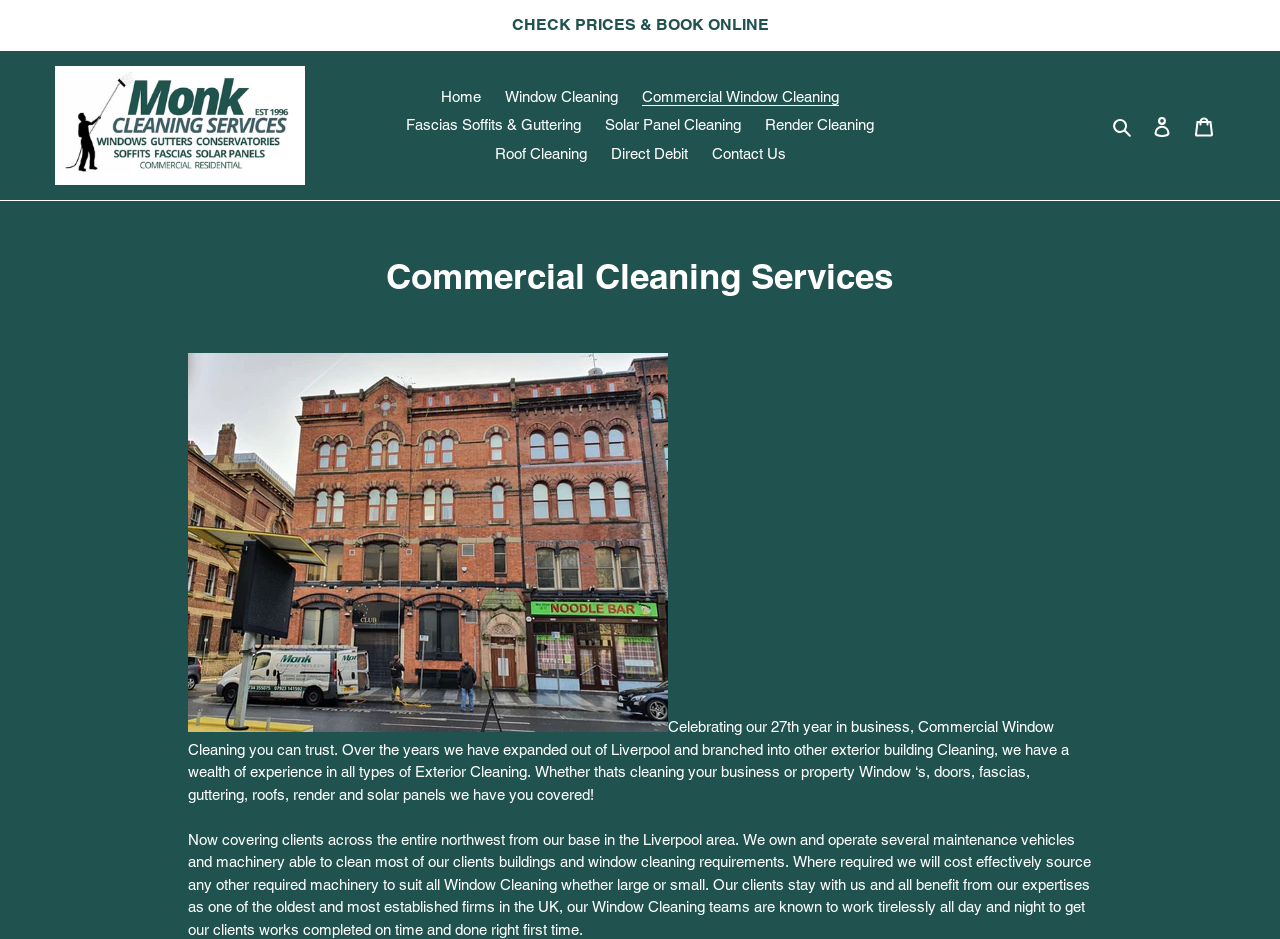Please find the bounding box coordinates of the element that must be clicked to perform the given instruction: "Browse topics in Configuration". The coordinates should be four float numbers from 0 to 1, i.e., [left, top, right, bottom].

None